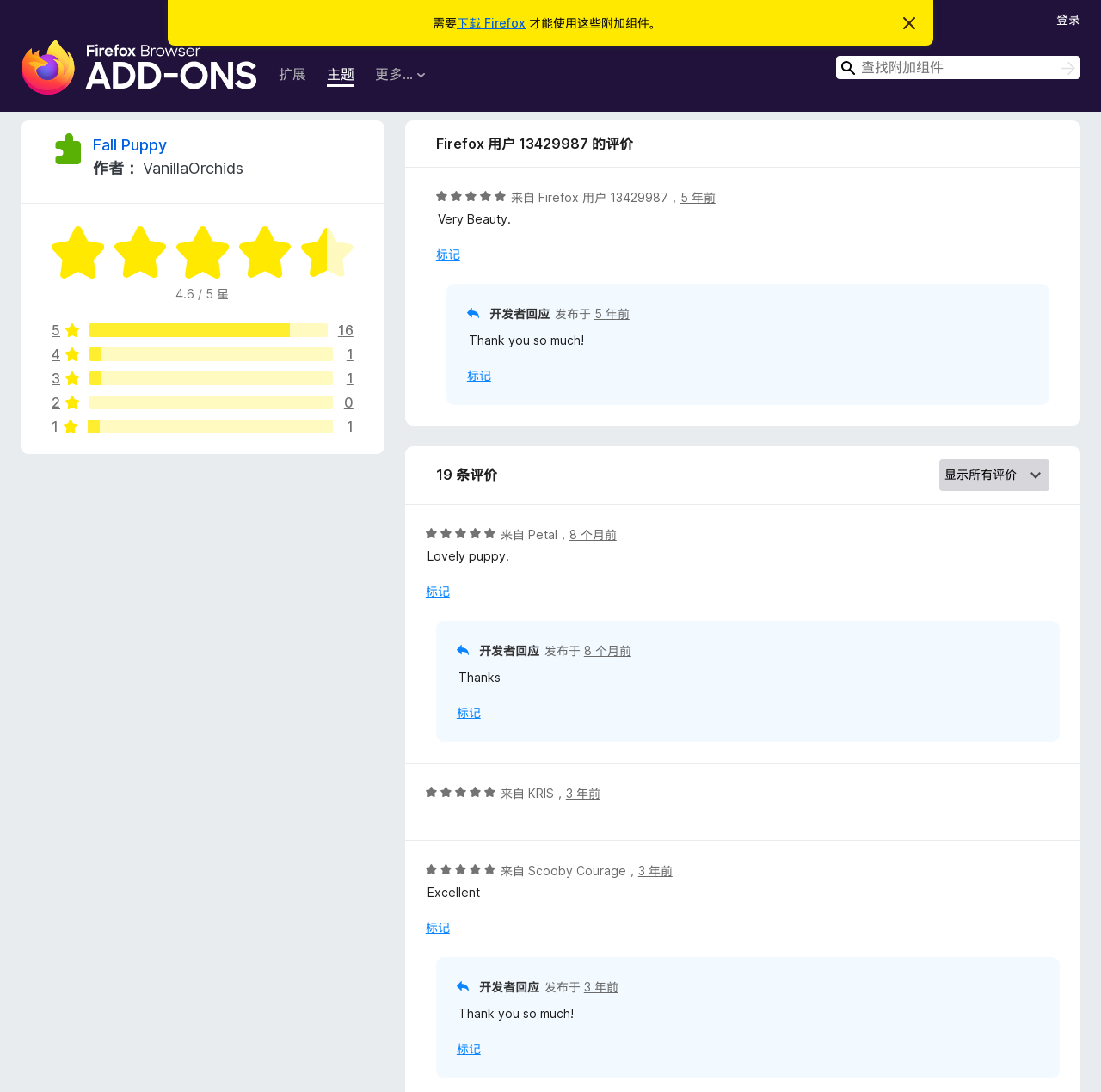Please answer the following question as detailed as possible based on the image: 
What is the rating of the review by Firefox user 13429987?

I found the rating of the review by looking at the generic element '评分 5 / 5' in the review section by Firefox user 13429987.